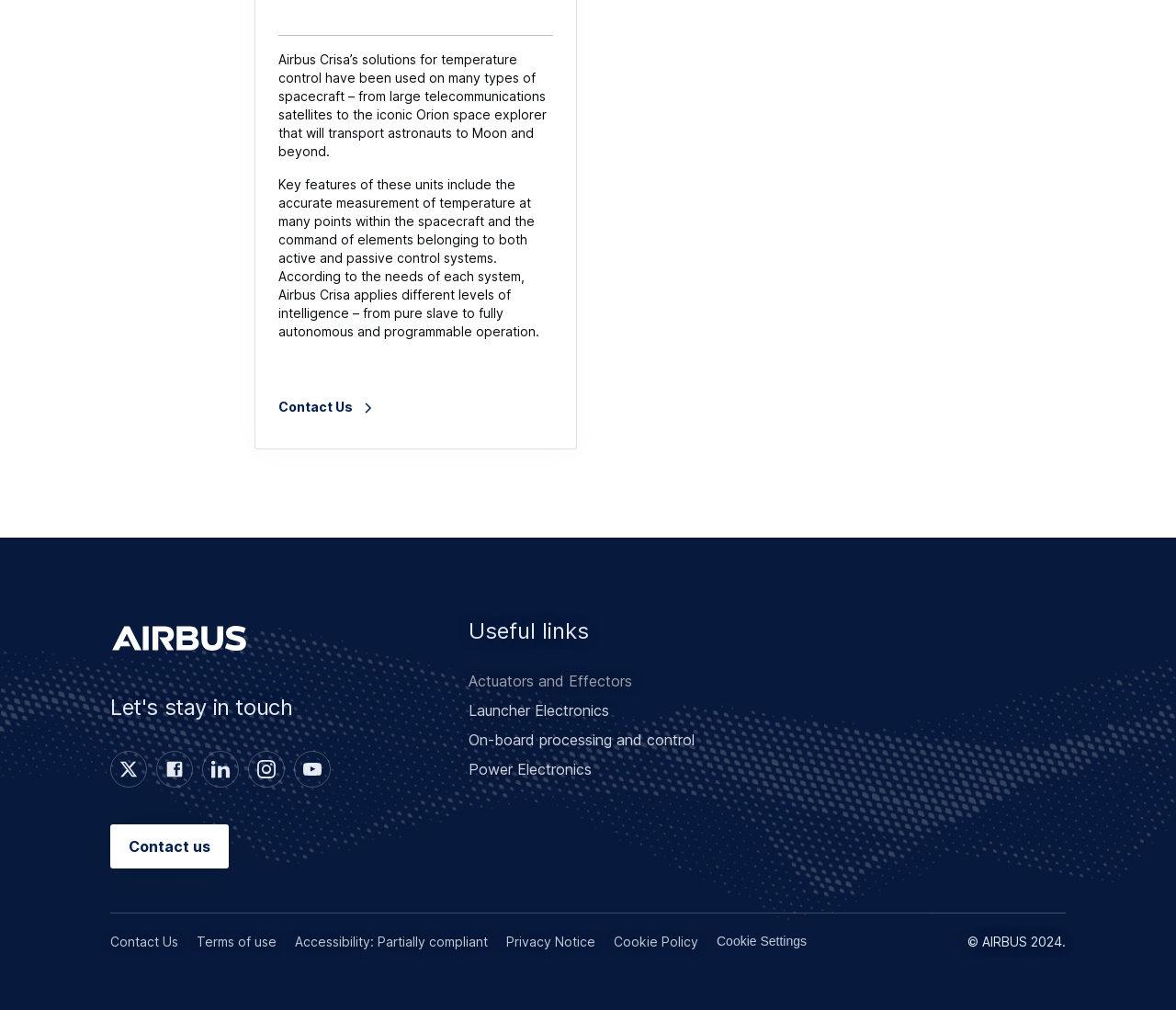Locate the bounding box coordinates of the area that needs to be clicked to fulfill the following instruction: "Follow Airbus on Facebook". The coordinates should be in the format of four float numbers between 0 and 1, namely [left, top, right, bottom].

[0.133, 0.743, 0.164, 0.78]